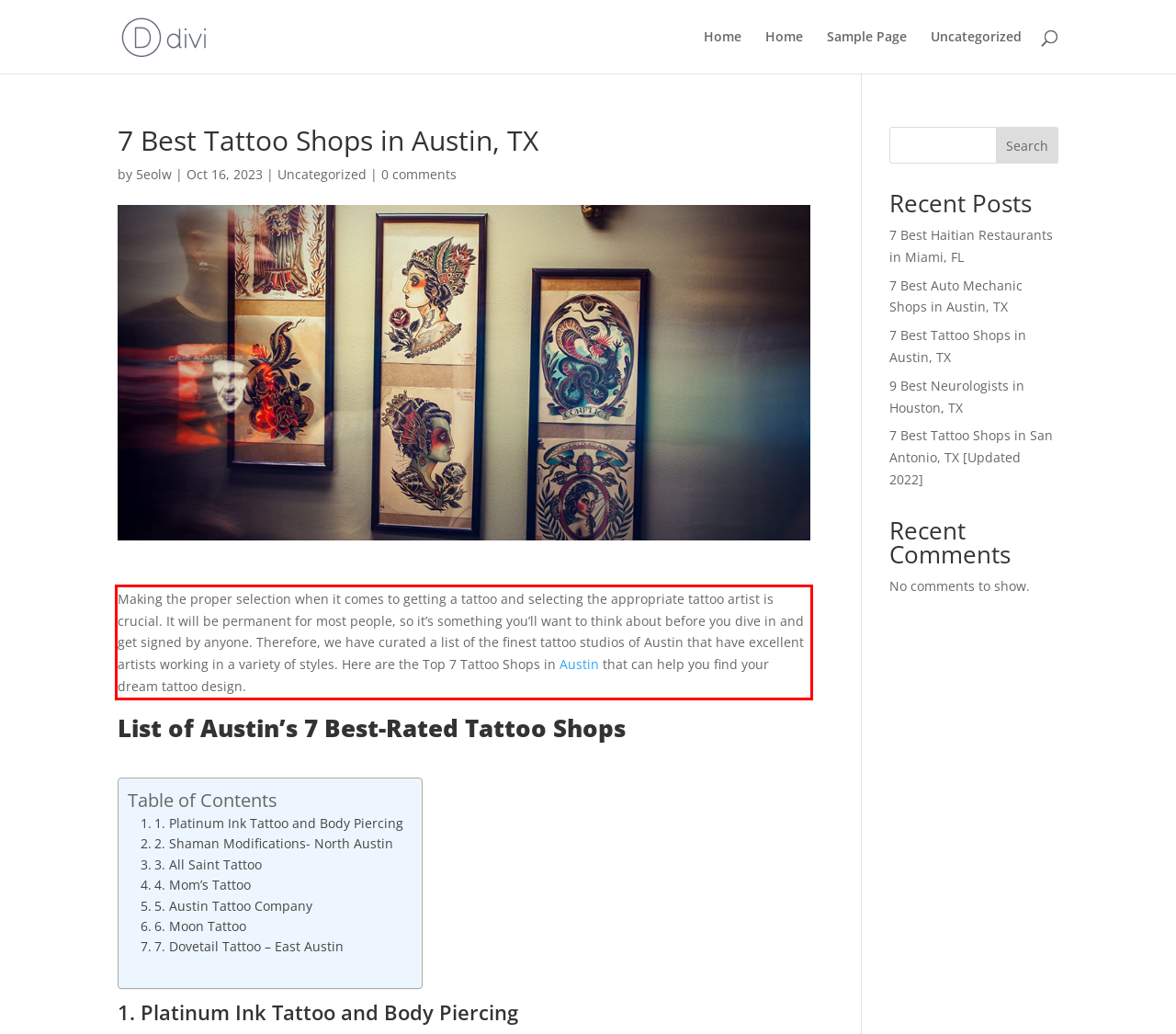Please extract the text content within the red bounding box on the webpage screenshot using OCR.

Making the proper selection when it comes to getting a tattoo and selecting the appropriate tattoo artist is crucial. It will be permanent for most people, so it’s something you’ll want to think about before you dive in and get signed by anyone. Therefore, we have curated a list of the finest tattoo studios of Austin that have excellent artists working in a variety of styles. Here are the Top 7 Tattoo Shops in Austin that can help you find your dream tattoo design.